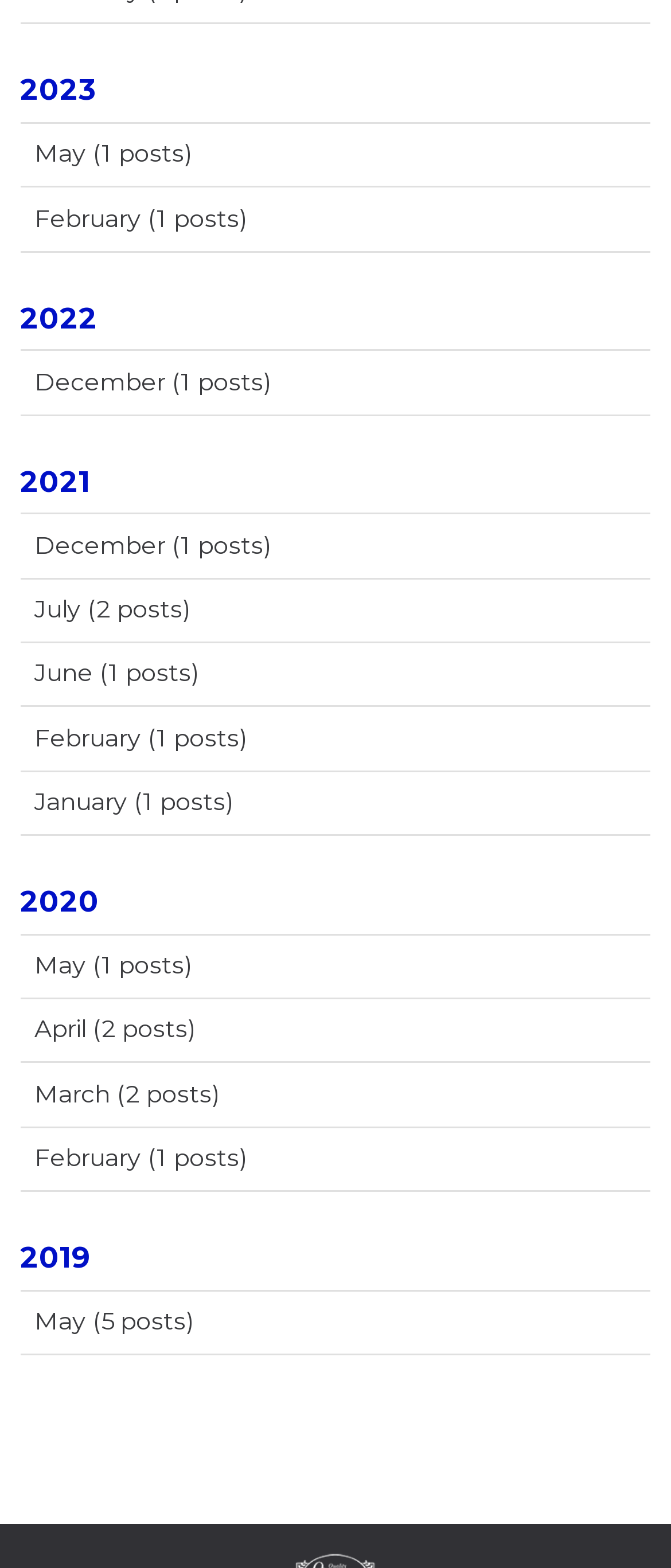Reply to the question with a single word or phrase:
What is the month with the most posts in 2019?

May